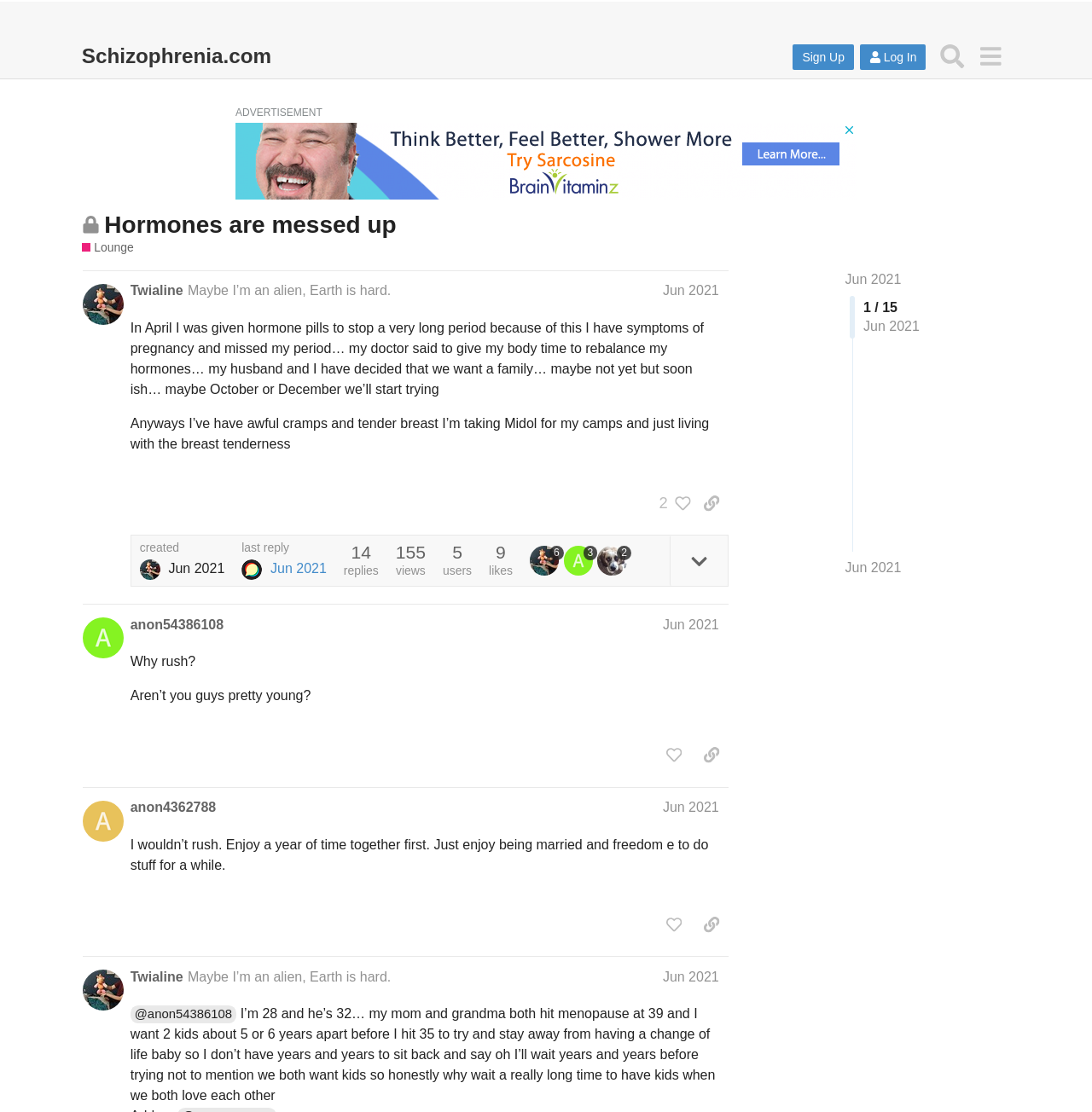Using the information in the image, give a detailed answer to the following question: What is the username of the user who started this topic?

The username of the user who started this topic can be found in the first post, where it is written as 'Twialine Maybe I’m an alien, Earth is hard. Jun 2021'.